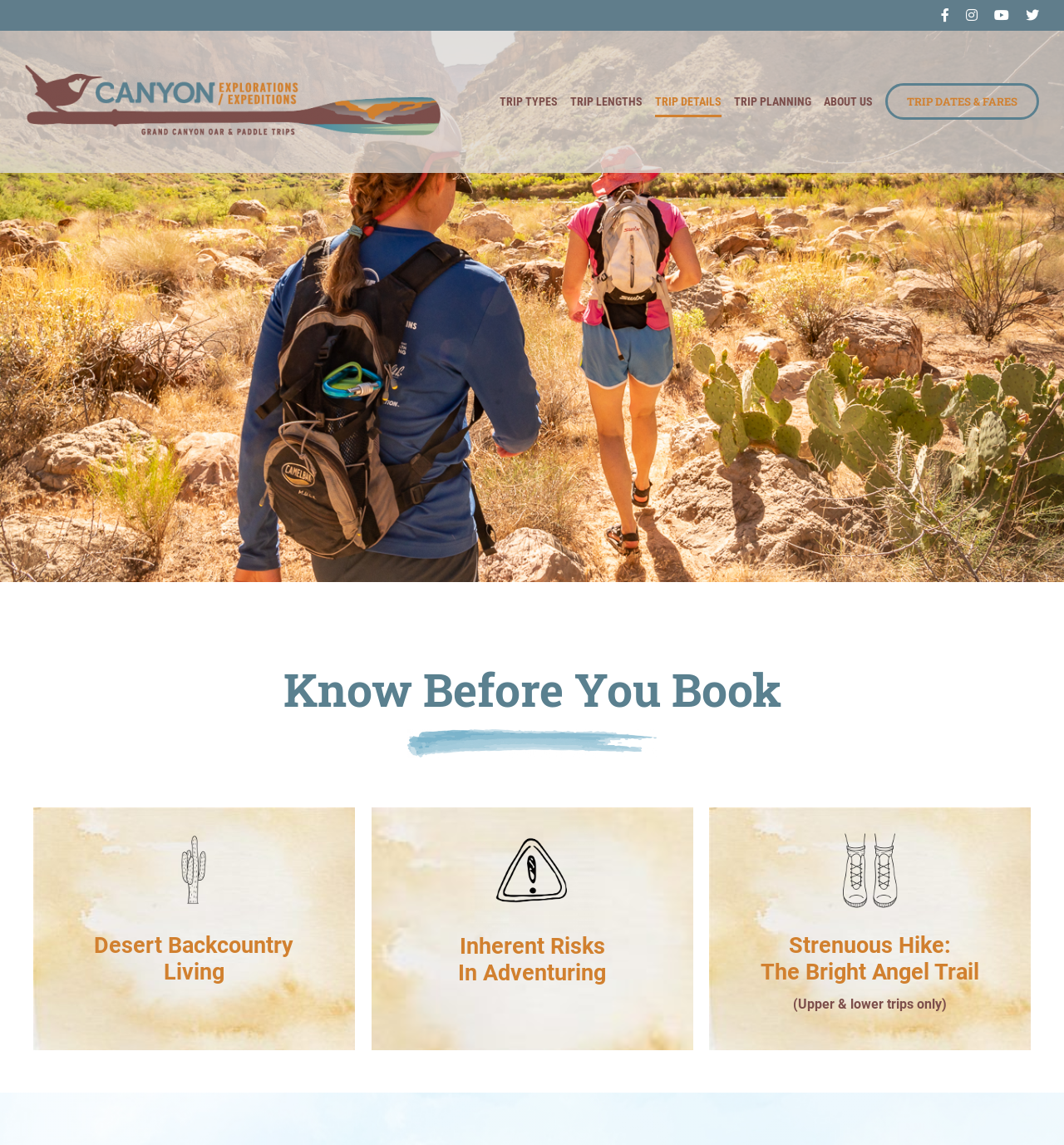What is the text above the image at the bottom right corner?
Look at the image and respond with a one-word or short phrase answer.

Strenuous Hike: The Bright Angel Trail